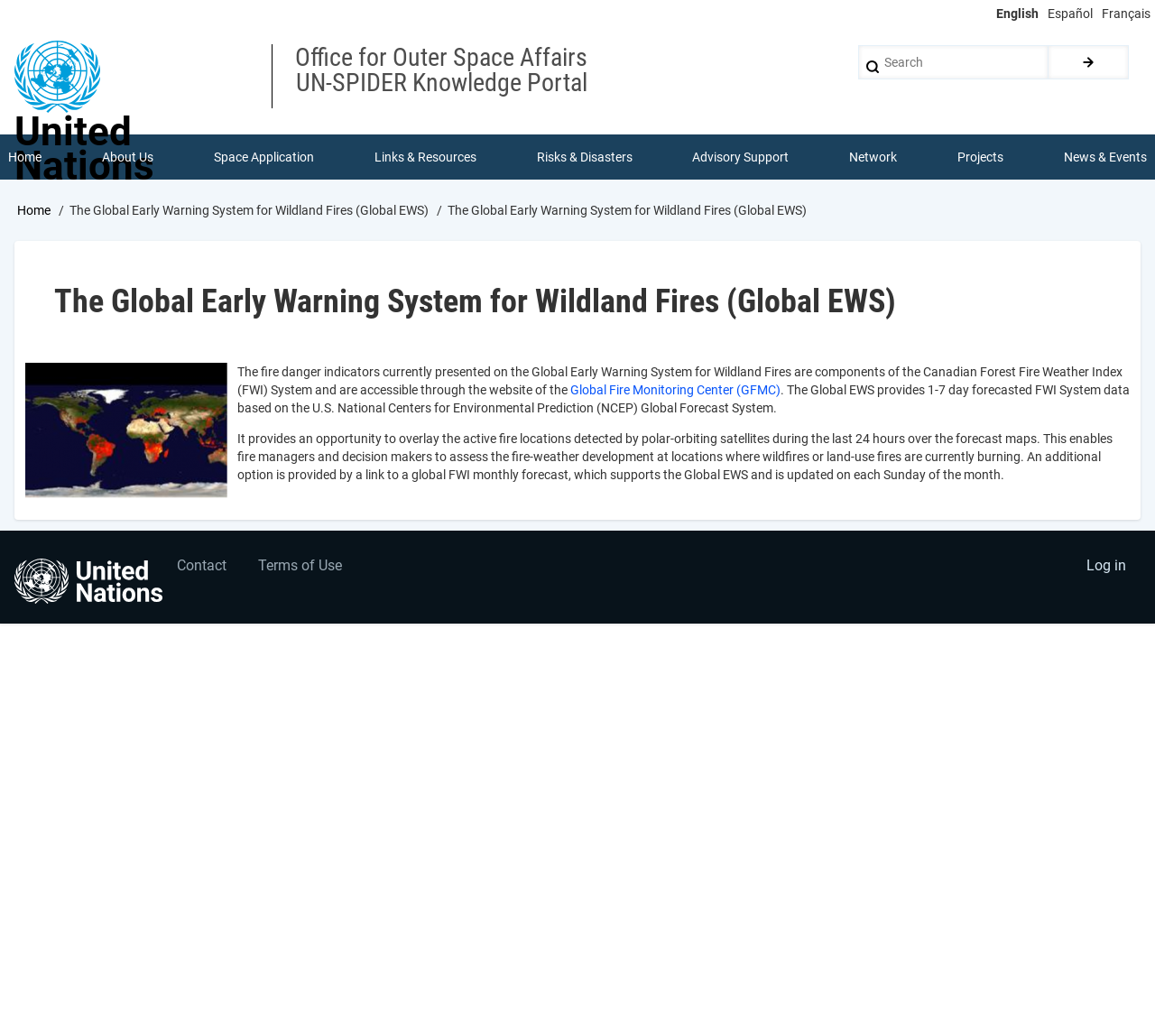Identify the bounding box coordinates of the section that should be clicked to achieve the task described: "Contact through email".

None